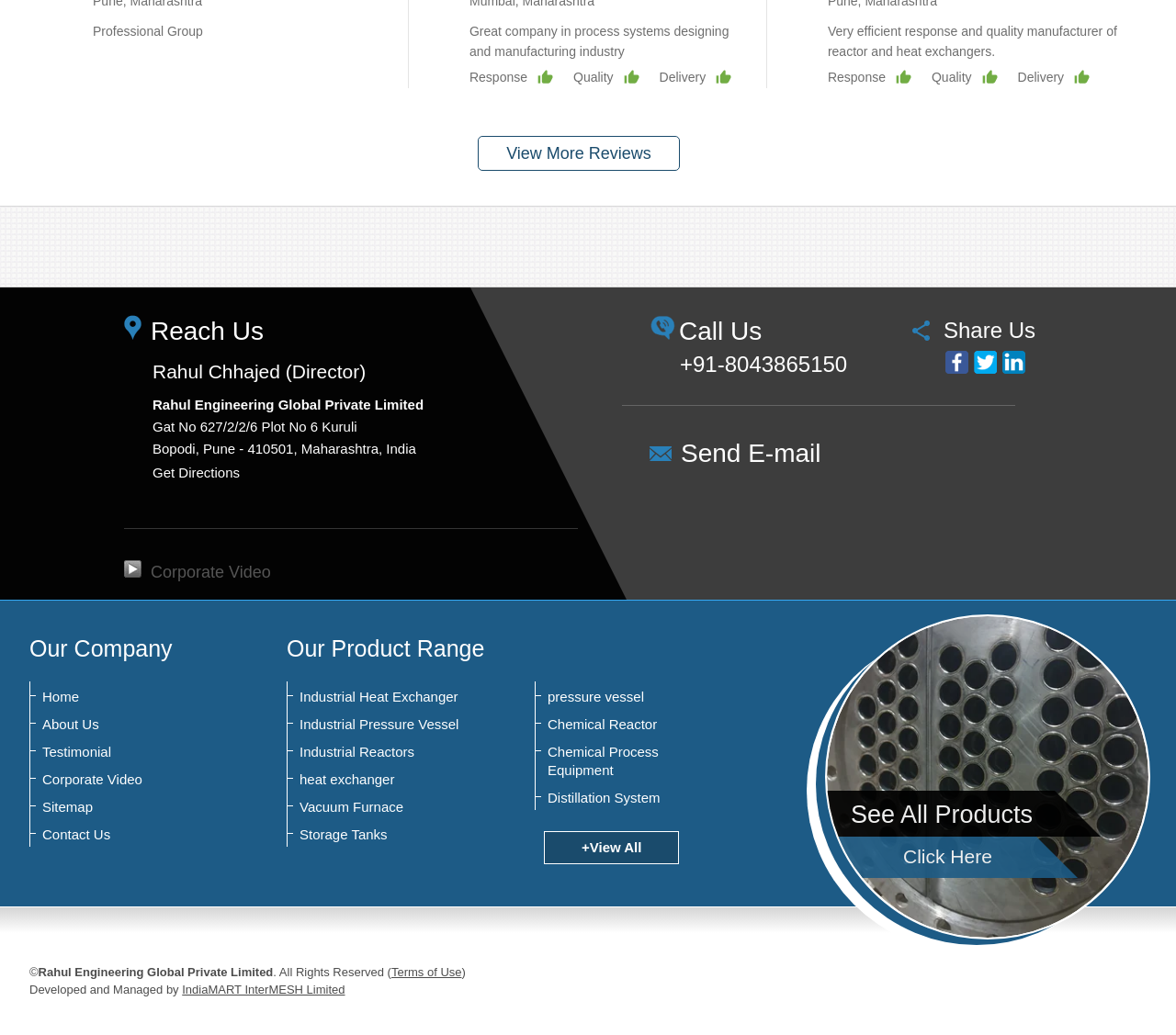Use a single word or phrase to answer the question: What is the link text that says 'View More Reviews'?

View More Reviews